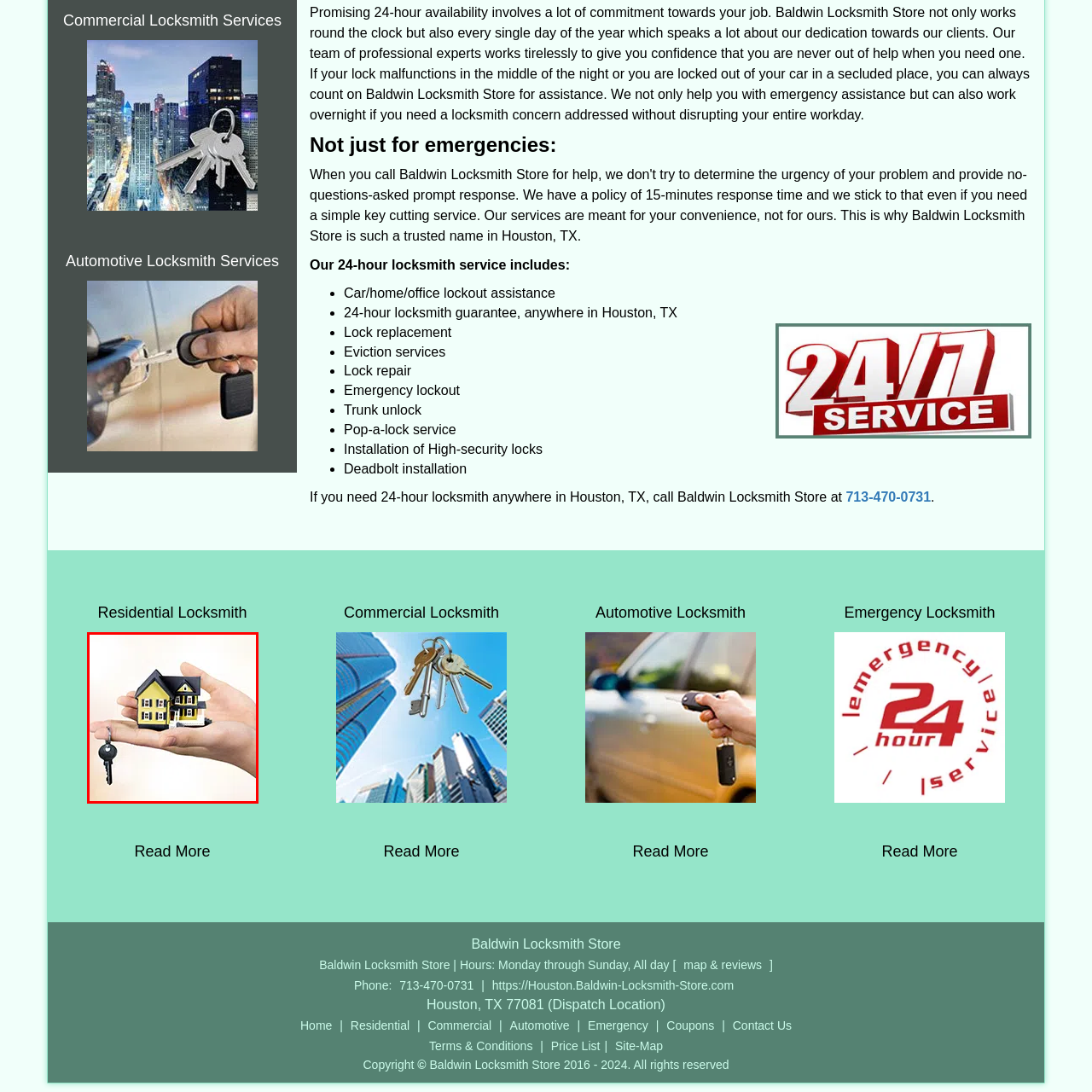Explain in detail what is depicted in the image within the red-bordered box.

The image depicts a person holding a miniature house in one hand while also holding a key in the other. The house is brightly colored in yellow and black, reminiscent of a charming residential property. This visual emphasizes the idea of homeownership and security, aligning with the services offered by Baldwin Locksmith Store, which include residential locksmith services. Whether you are looking to change locks or require assistance during a lockout, the store is dedicated to providing reliable support for homeowners in Houston, TX. The image effectively conveys the message of trust and protection associated with professional locksmith services.